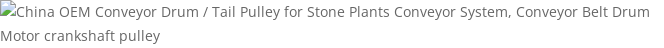Consider the image and give a detailed and elaborate answer to the question: 
Where is the tail pulley typically located?

According to the caption, the tail pulley is typically located at the end of a conveyor system, where it supports the belt and enables the transfer of goods.